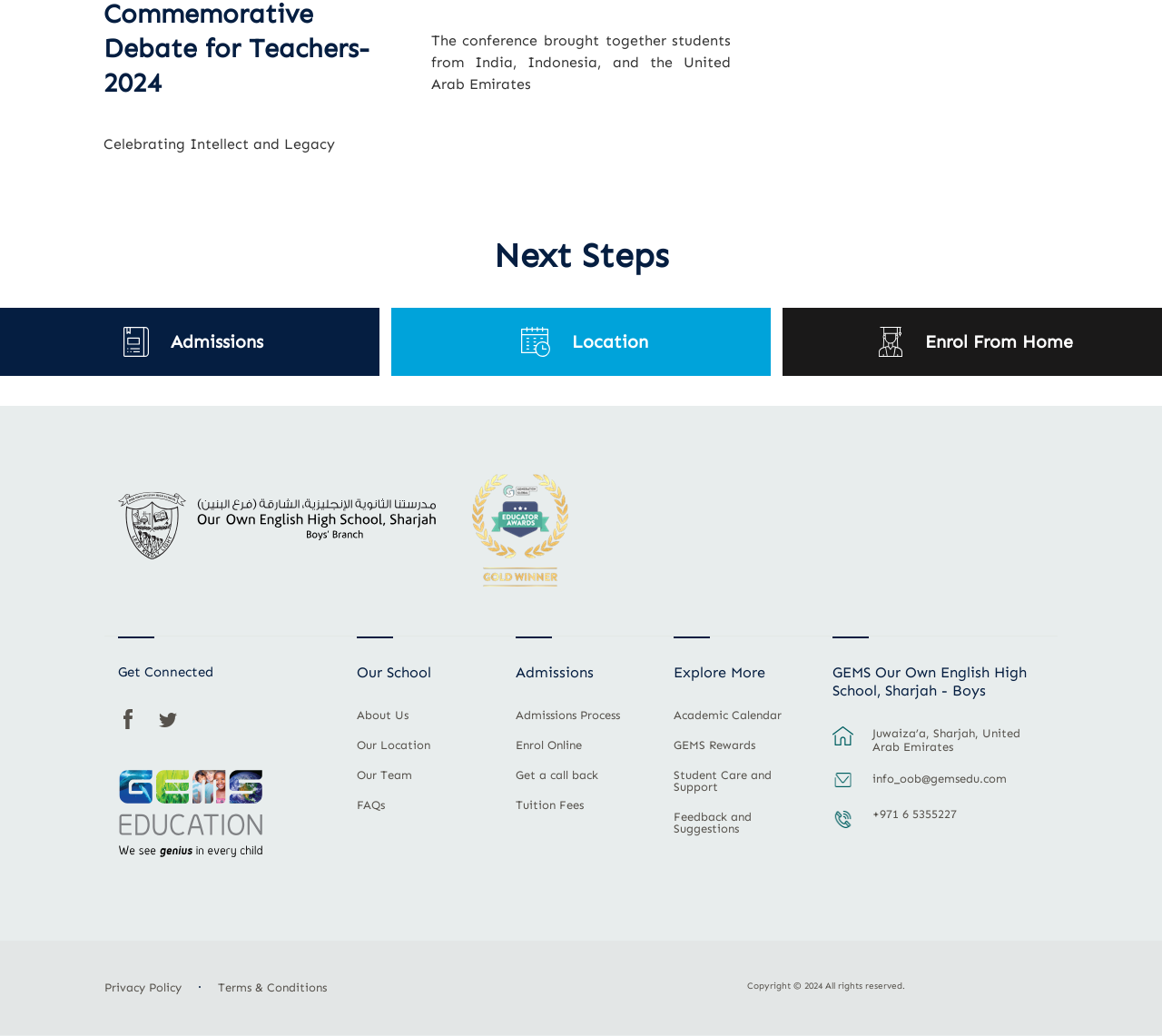Could you determine the bounding box coordinates of the clickable element to complete the instruction: "Click on Admissions"? Provide the coordinates as four float numbers between 0 and 1, i.e., [left, top, right, bottom].

[0.128, 0.298, 0.246, 0.362]